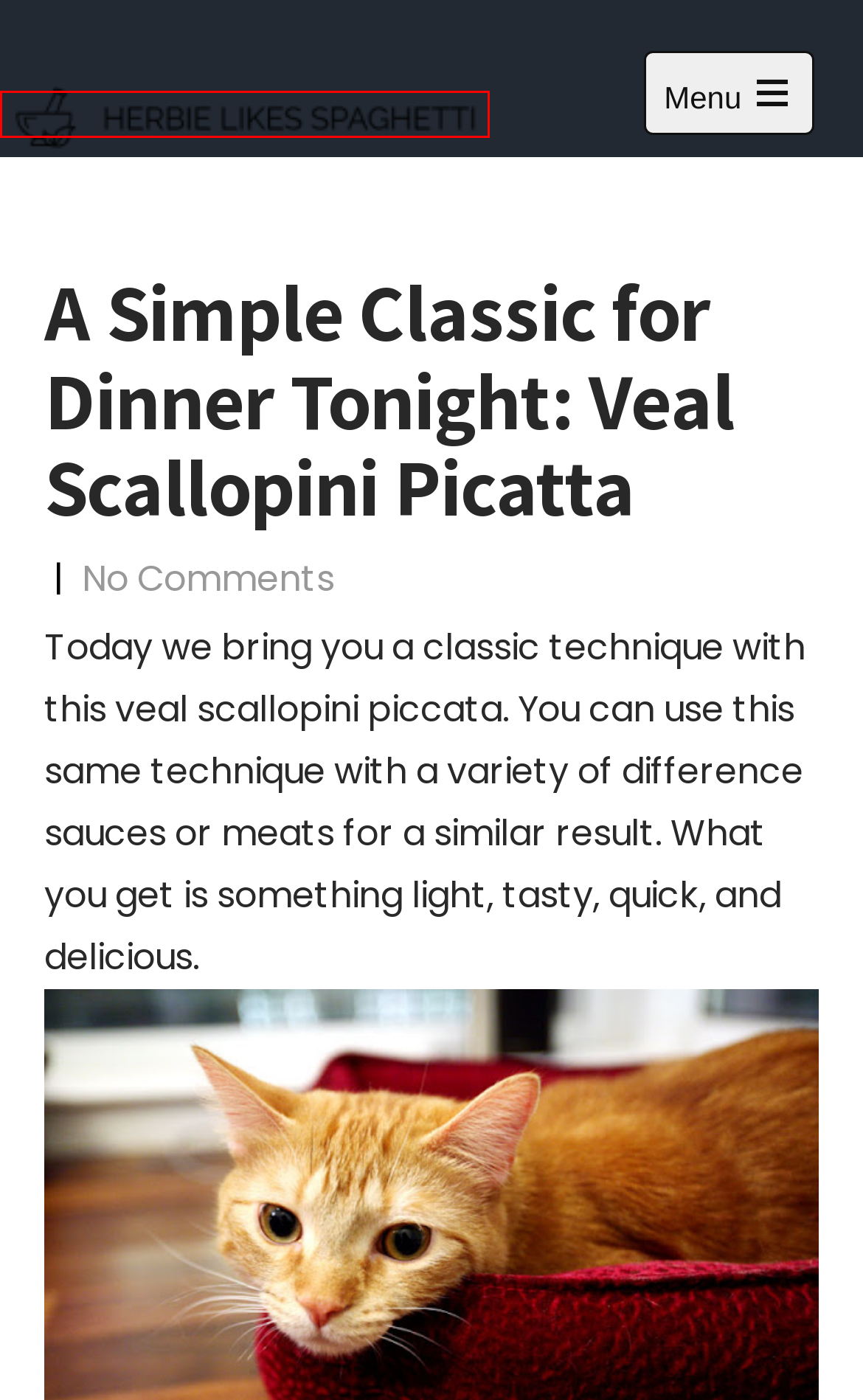Analyze the screenshot of a webpage with a red bounding box and select the webpage description that most accurately describes the new page resulting from clicking the element inside the red box. Here are the candidates:
A. Home Cooked Meals – Herbie Likes Spaghetti
B. How To Take Control Of Your Health – Herbie Likes Spaghetti
C. Grilled Flank Steak with Roasted Poblano Salsa - Herbie Likes Spaghetti
D. Healthy Food Diet Tips – Herbie Likes Spaghetti
E. Tagliatelle Bolognese, The Perfect Start To Fall – Herbie Likes Spaghetti
F. Healthy Food Choices - Herbie Likes Spaghetti
G. Recipes - Herbie Likes Spaghetti
H. The Curious Case Of Protein Overdose – Herbie Likes Spaghetti

A